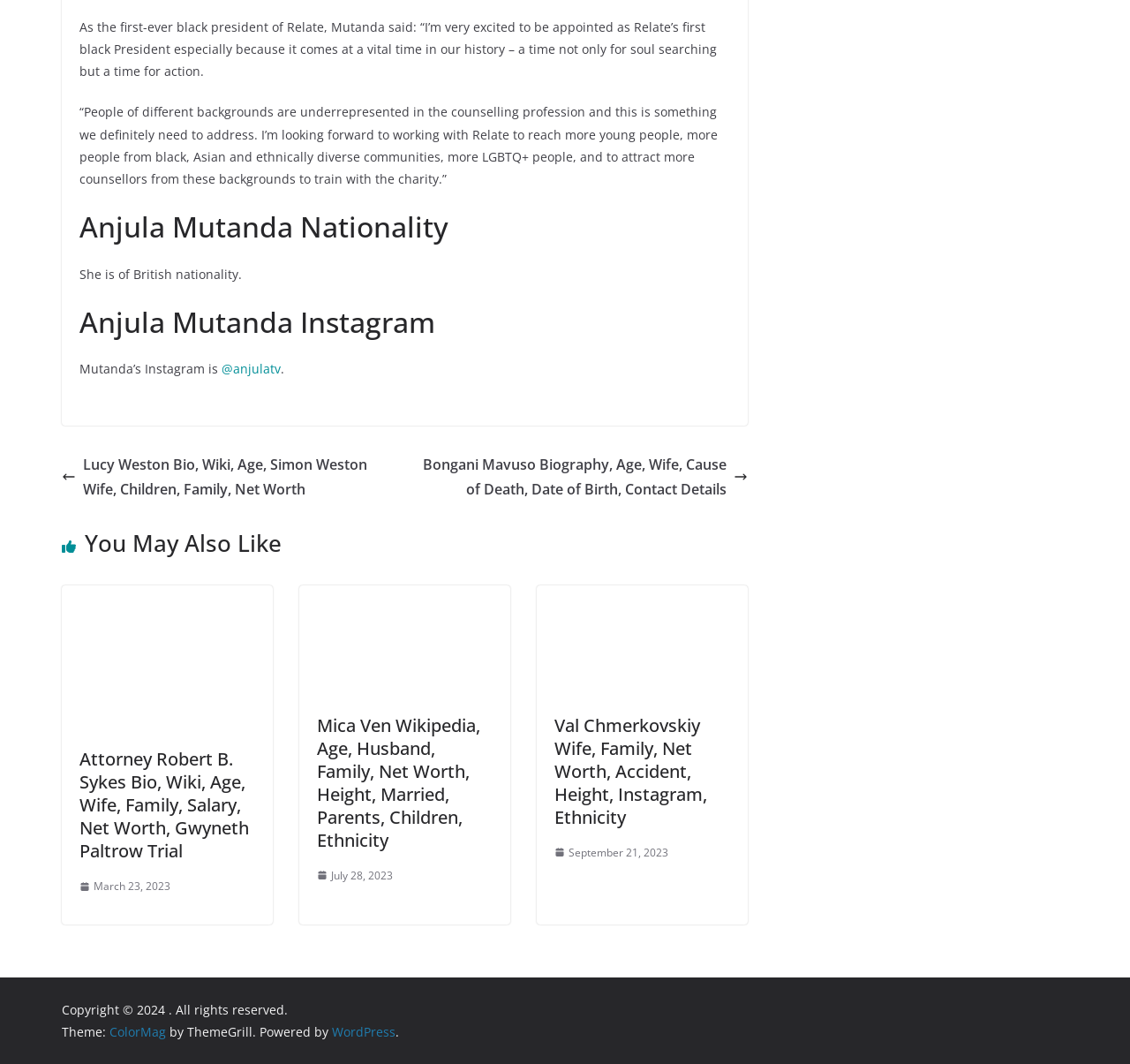Provide the bounding box coordinates of the HTML element described by the text: "WordPress". The coordinates should be in the format [left, top, right, bottom] with values between 0 and 1.

[0.294, 0.962, 0.35, 0.978]